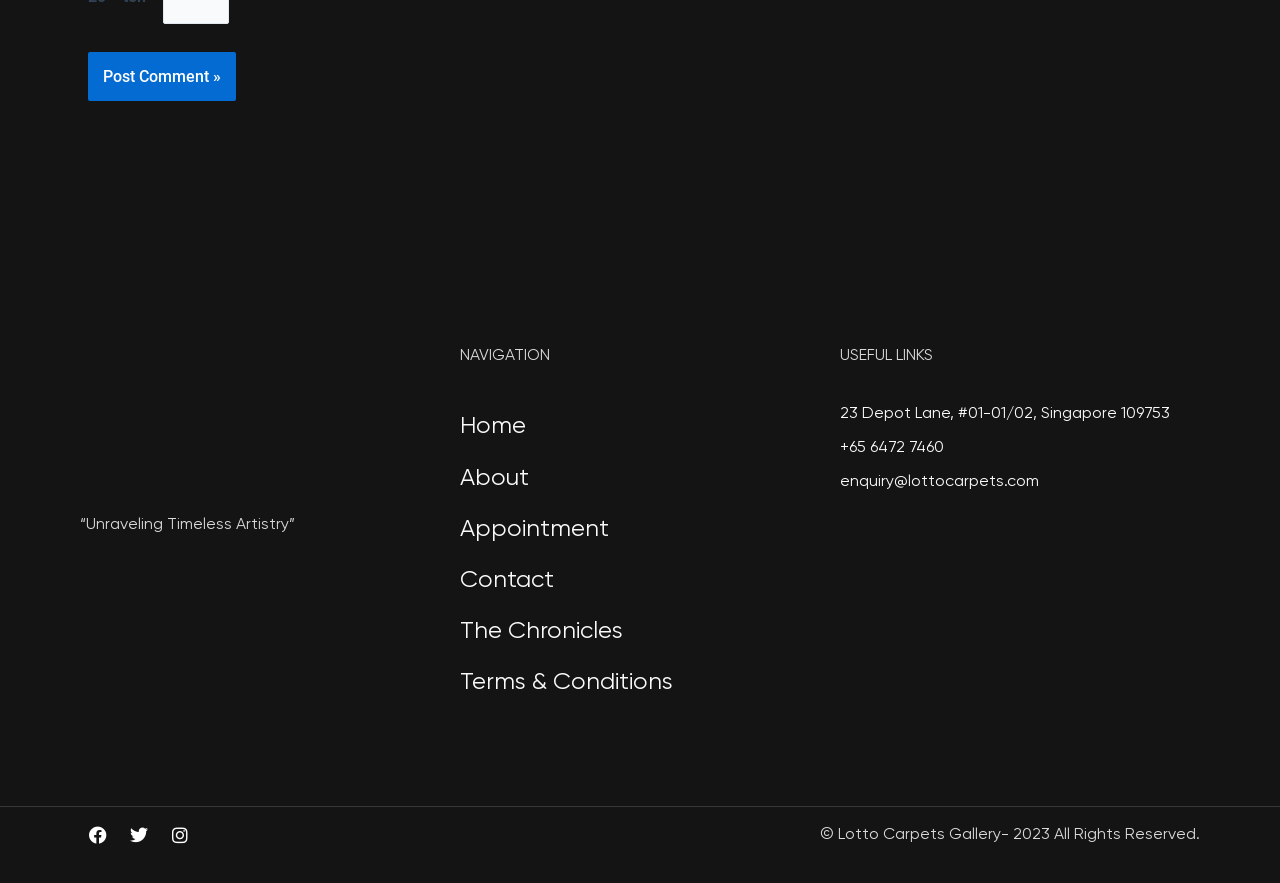Find the bounding box coordinates for the area you need to click to carry out the instruction: "Open Facebook page". The coordinates should be four float numbers between 0 and 1, indicated as [left, top, right, bottom].

[0.062, 0.926, 0.091, 0.966]